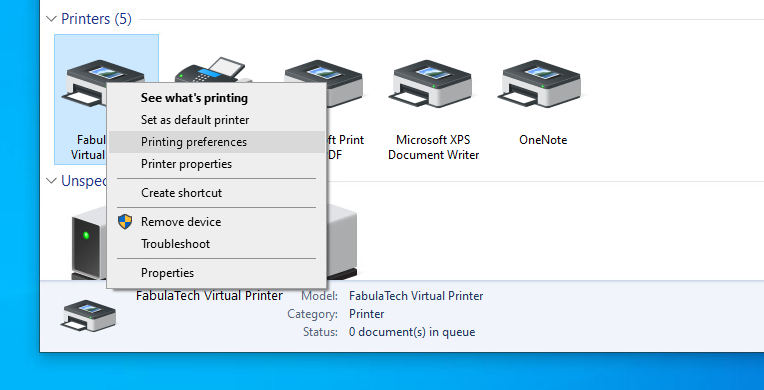How many options are available in the context menu?
Using the image, provide a detailed and thorough answer to the question.

I can count the number of options available in the context menu by looking at the screenshot. There are five options listed, including 'See what's printing', 'Set as default printer', 'Printing preferences', 'Printer properties', and one more option that is not fully visible.